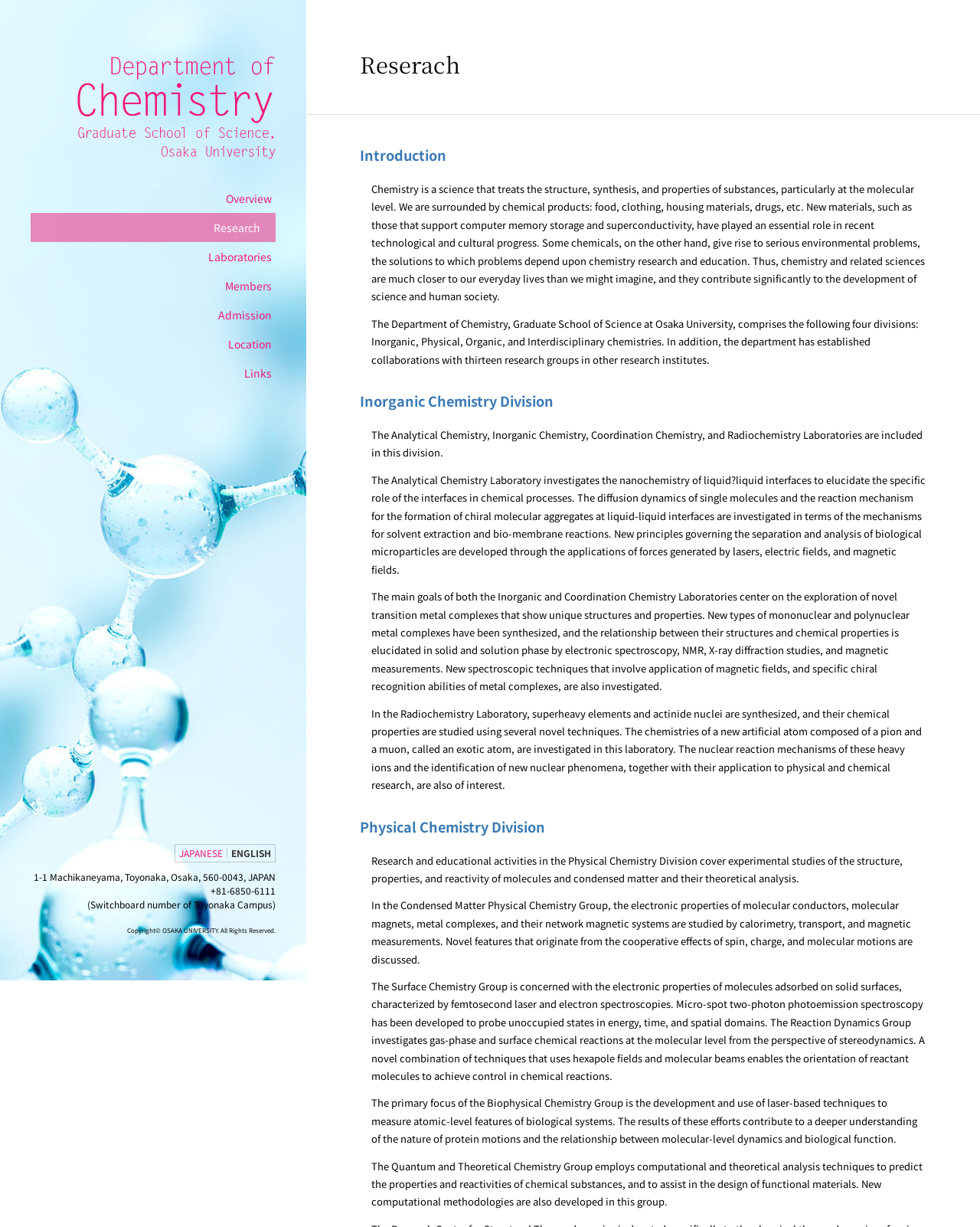Determine the coordinates of the bounding box for the clickable area needed to execute this instruction: "Click the 'Links' link".

[0.031, 0.292, 0.281, 0.316]